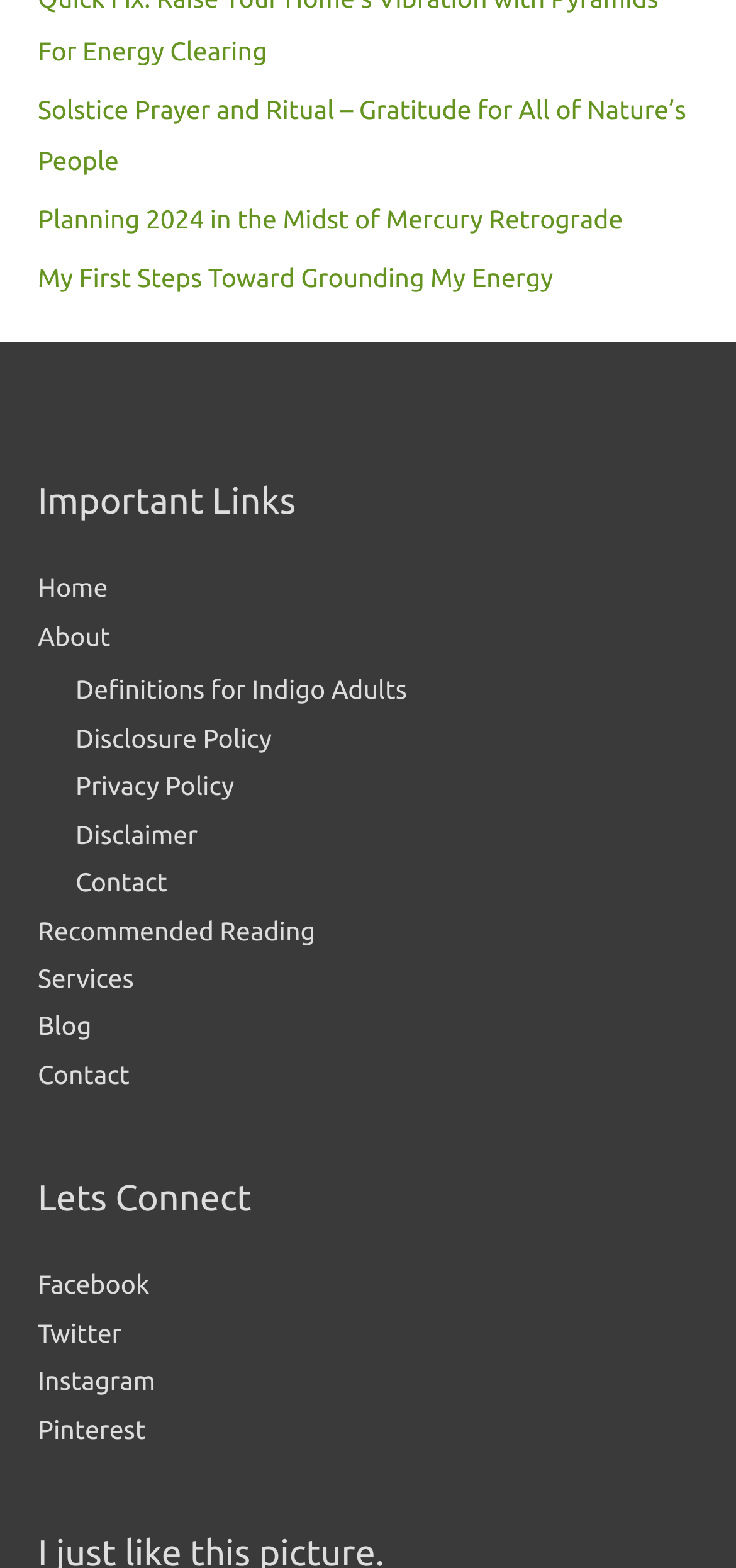From the element description: "Services", extract the bounding box coordinates of the UI element. The coordinates should be expressed as four float numbers between 0 and 1, in the order [left, top, right, bottom].

[0.051, 0.614, 0.182, 0.633]